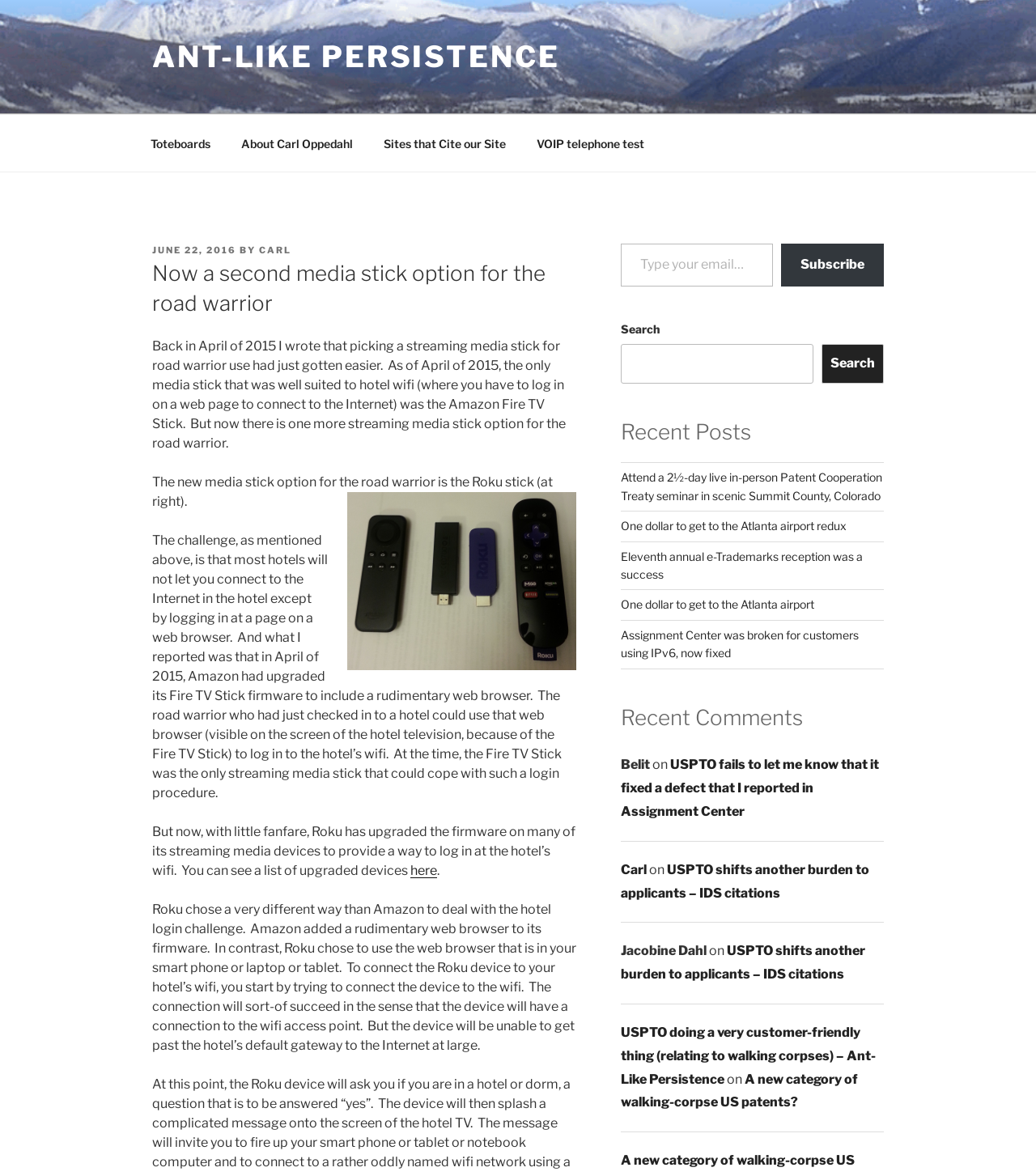Please identify the webpage's heading and generate its text content.

Now a second media stick option for the road warrior